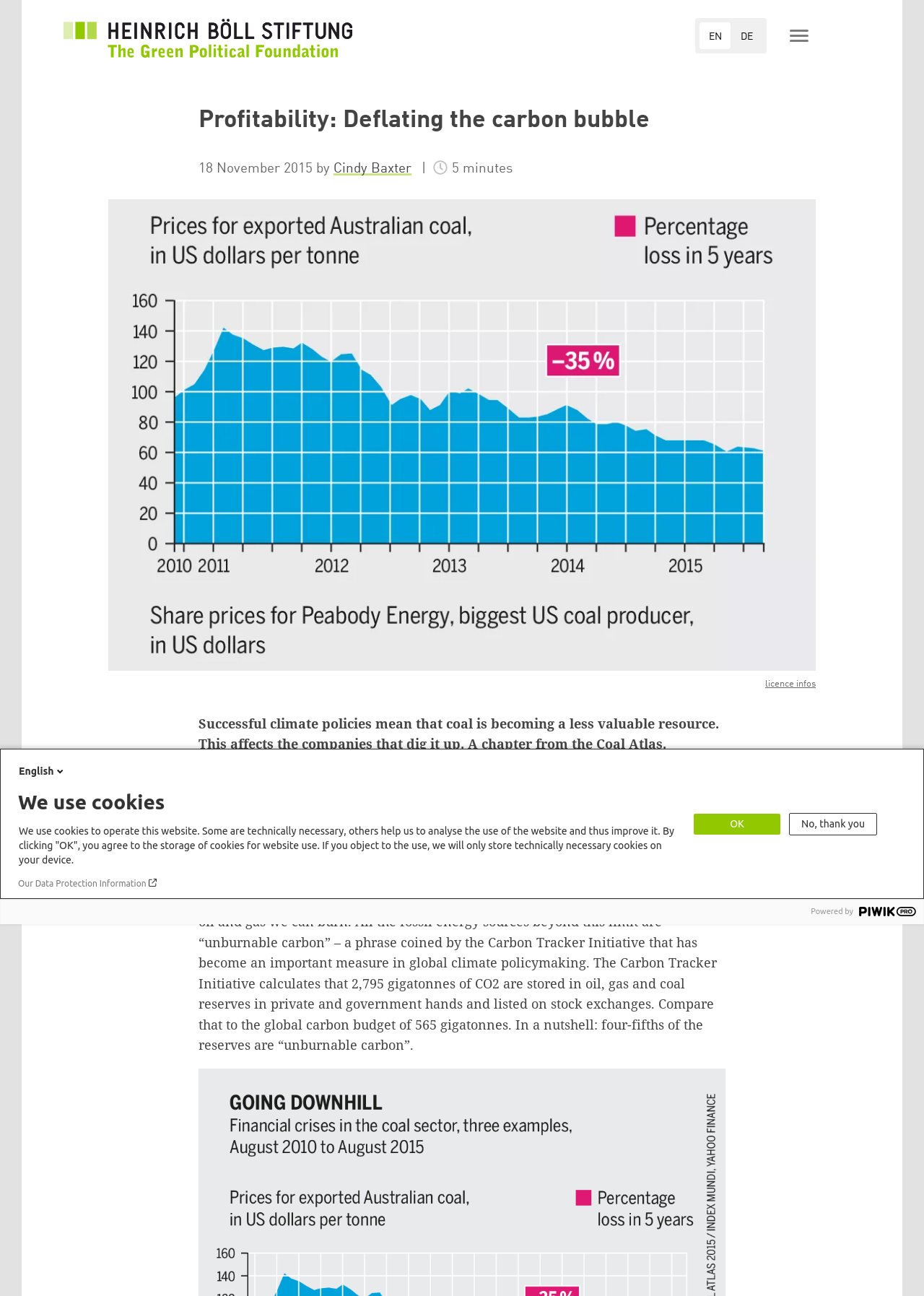Please determine the bounding box coordinates for the element with the description: "Our Data Protection Information".

[0.02, 0.677, 0.172, 0.686]